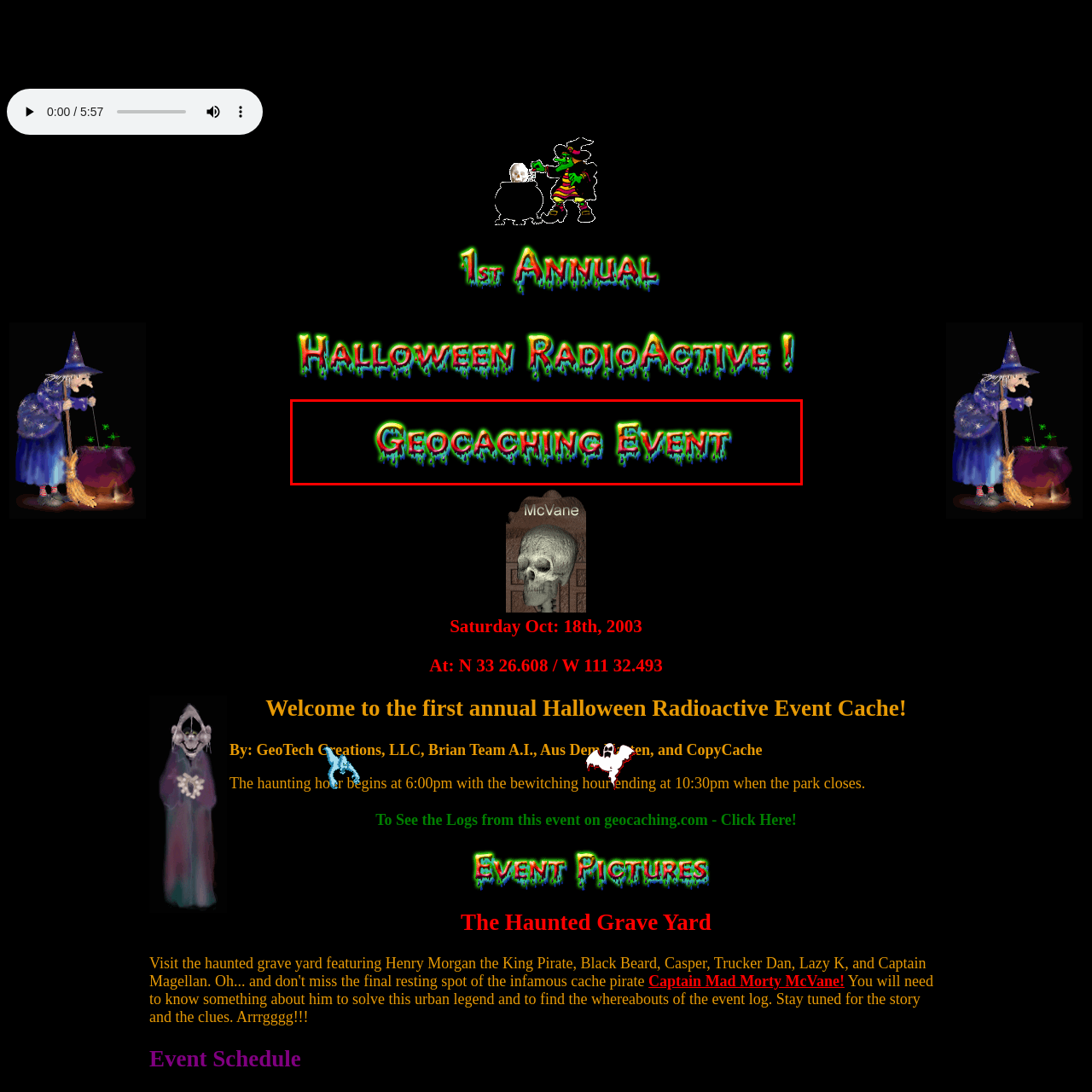Direct your gaze to the image circumscribed by the red boundary and deliver a thorough answer to the following question, drawing from the image's details: 
What is the font style of the title?

The font style of the title can be inferred from the caption, which describes it as 'vibrant, spooky font'. This suggests that the font is bold, eye-catching, and has a Halloween-themed aesthetic, which is reinforced by the mention of a 'dripping effect resembling slime or ooze'.